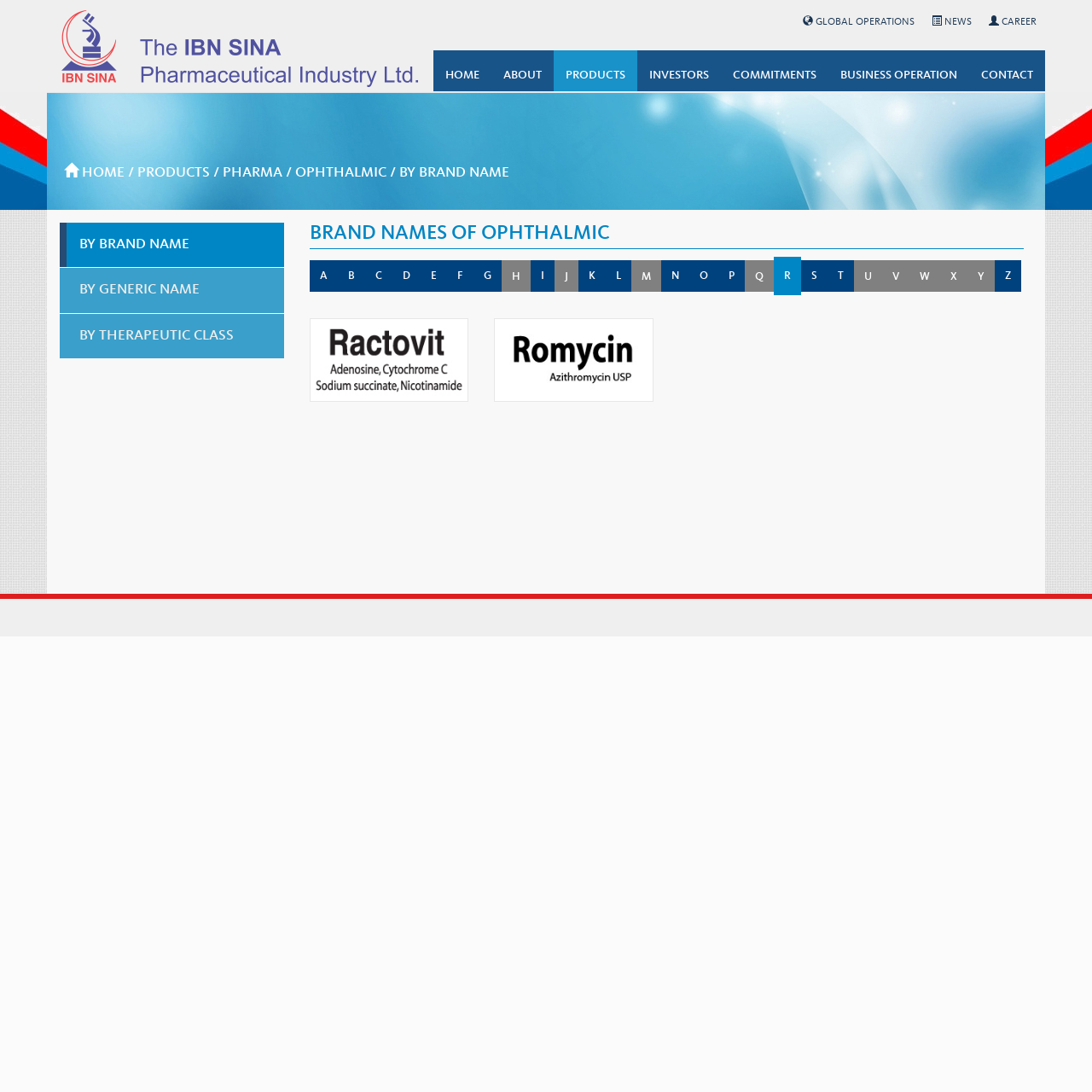Could you identify the text that serves as the heading for this webpage?

 HOME / PRODUCTS / PHARMA / OPHTHALMIC / BY BRAND NAME